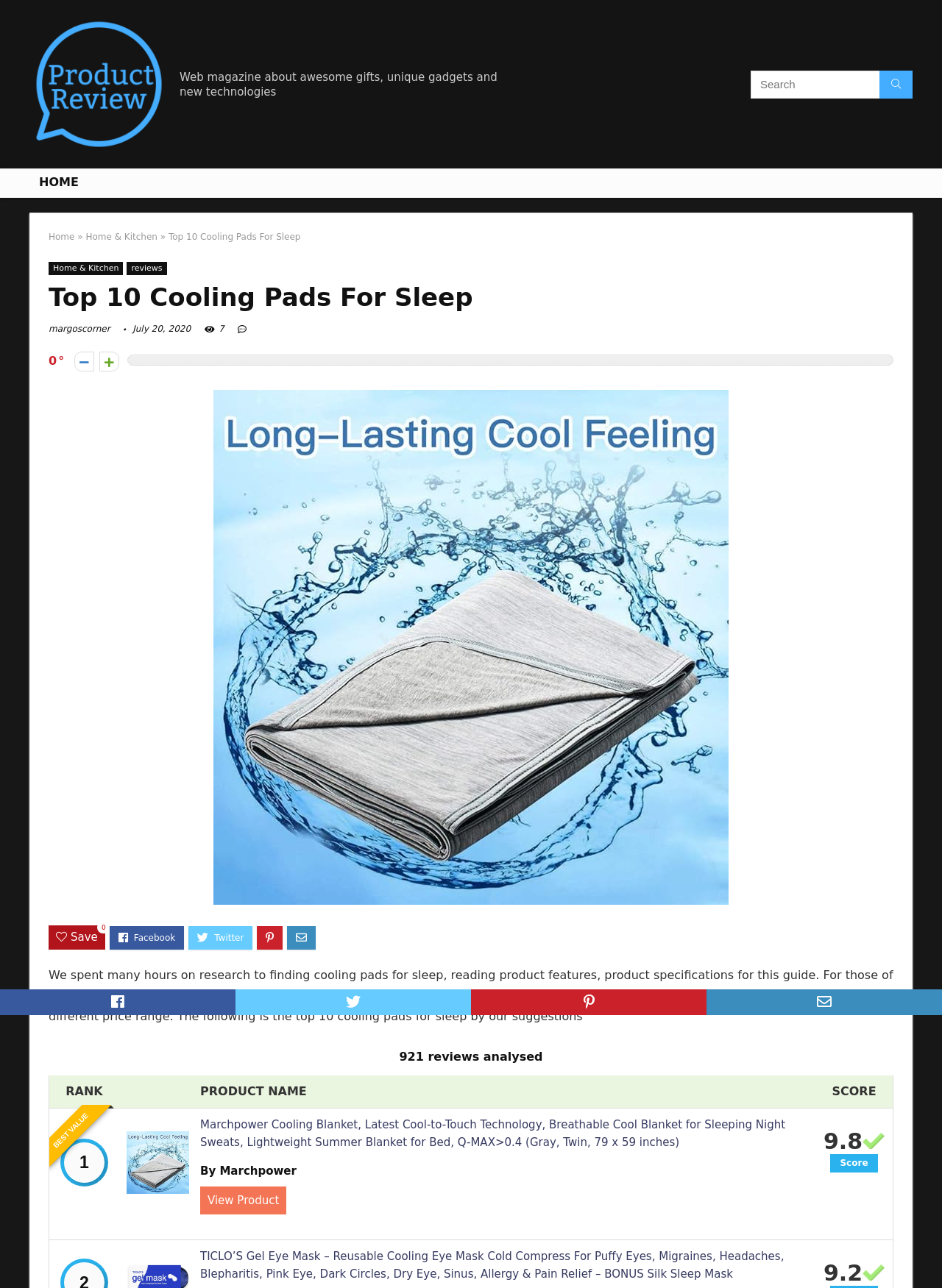What is the name of the first product in the list?
Provide a comprehensive and detailed answer to the question.

I looked at the table and found the first product listed, which is Marchpower Cooling Blanket, Latest Cool-to-Touch Technology, Breathable Cool Blanket for Sleeping Night Sweats, Lightweight Summer Blanket for Bed, Q-MAX>0.4 (Gray, Twin, 79 x 59 inches).